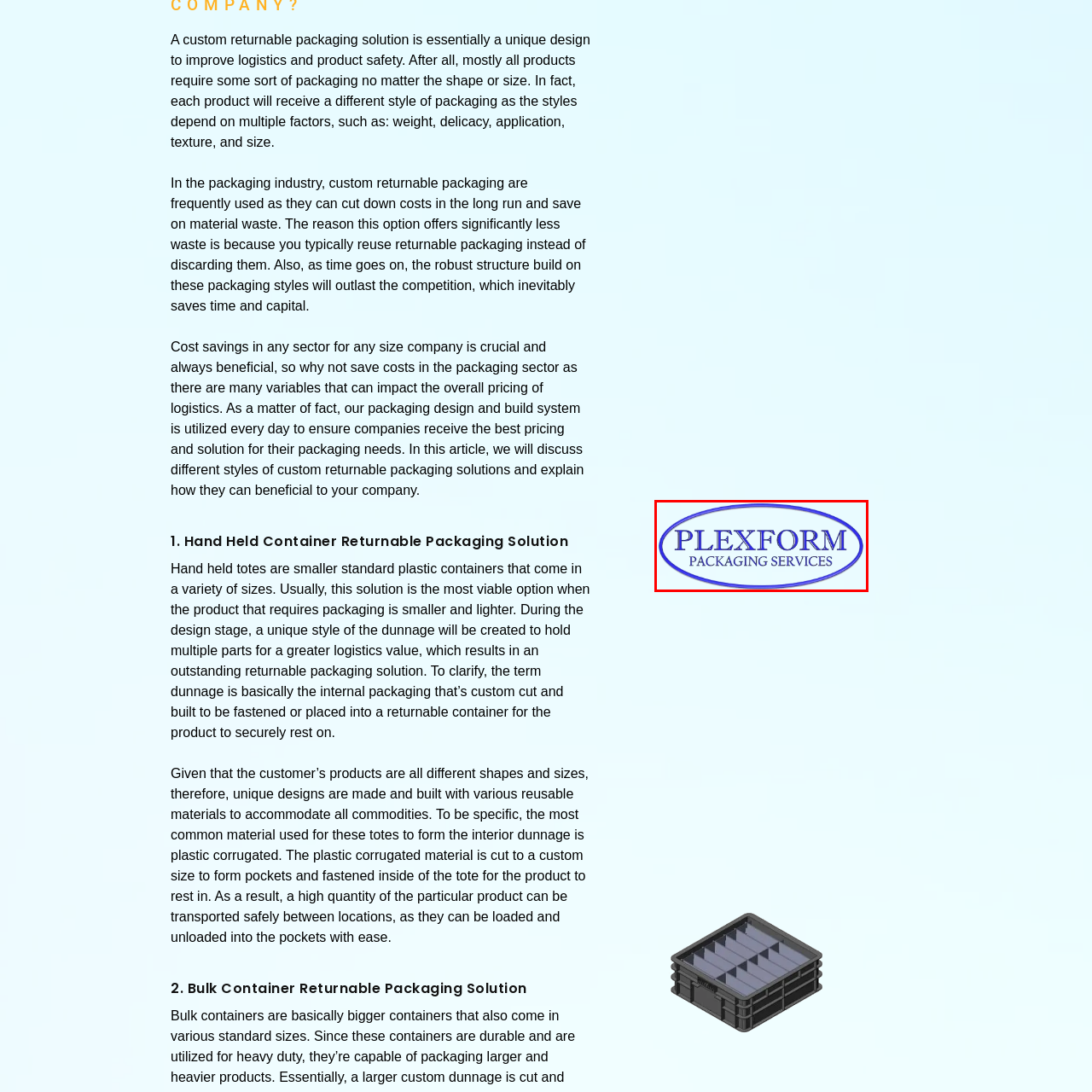Look closely at the image within the red-bordered box and thoroughly answer the question below, using details from the image: What is the focus of Plexform Packaging Services?

The logo of Plexform Packaging Services prominently displays the name 'PACKAGING SERVICES' in a smaller font below the main name, emphasizing the company's focus on providing innovative and efficient returnable packaging options tailored to enhance logistics and product safety across various industries.